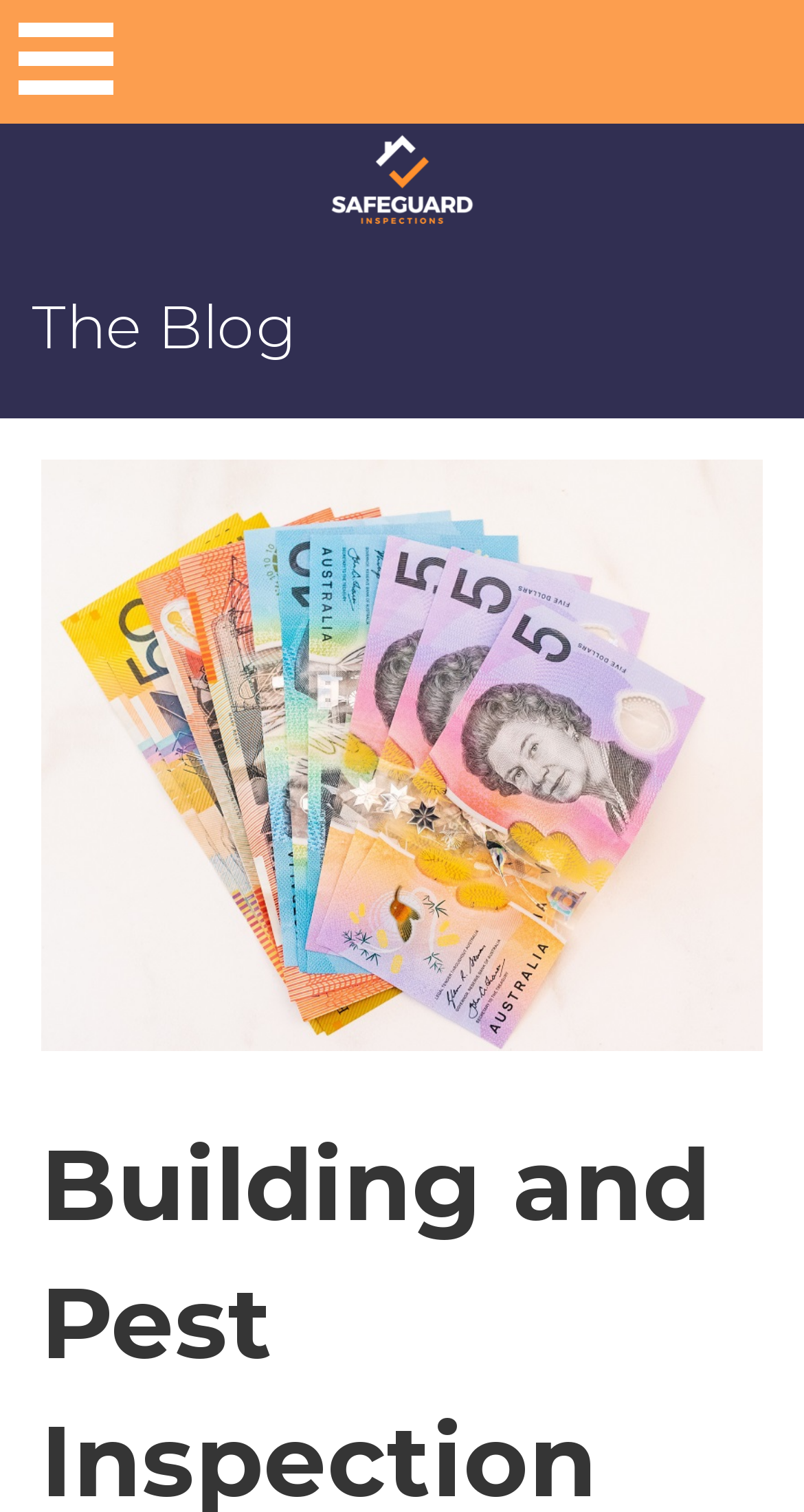Determine the bounding box coordinates for the UI element described. Format the coordinates as (top-left x, top-left y, bottom-right x, bottom-right y) and ensure all values are between 0 and 1. Element description: Safeguard Inspections

[0.055, 0.106, 0.471, 0.201]